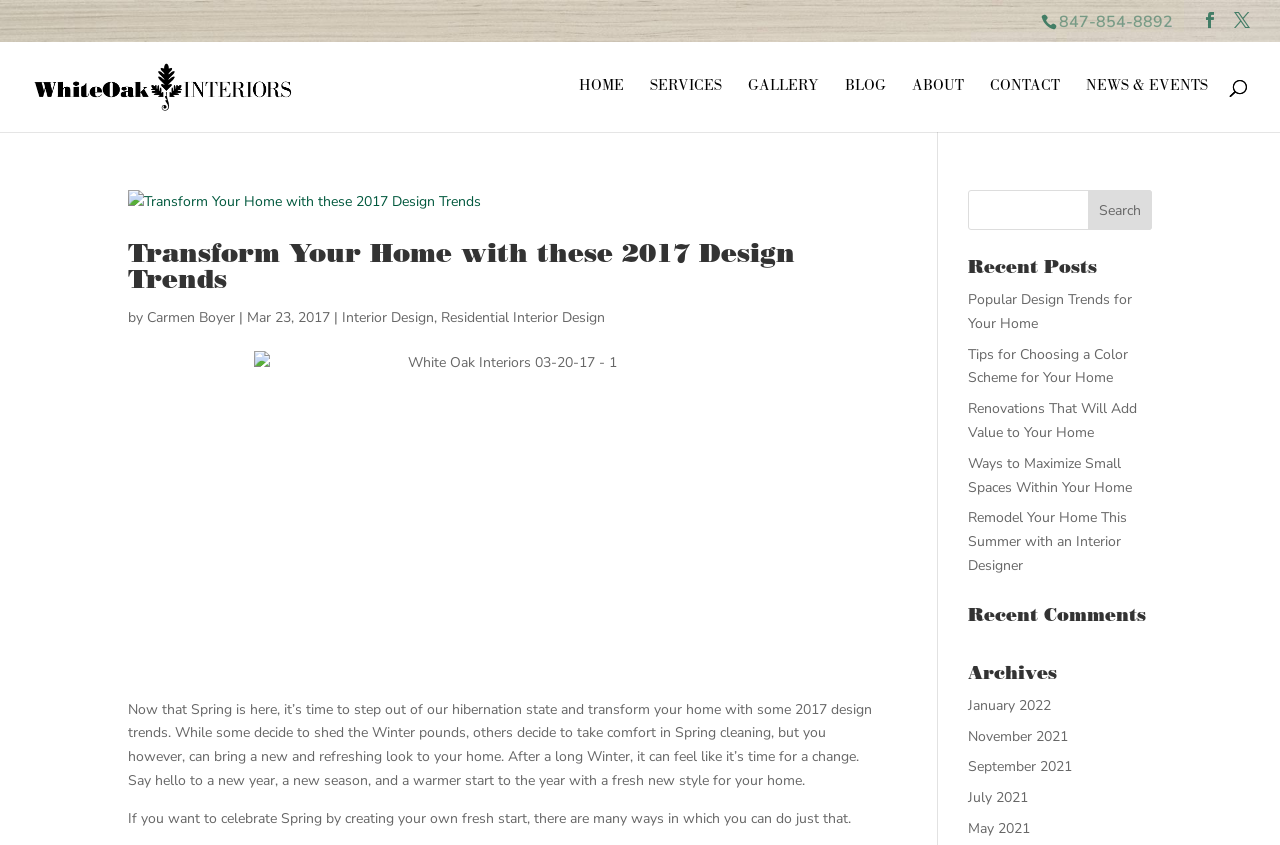Determine the bounding box coordinates of the element's region needed to click to follow the instruction: "View recent posts". Provide these coordinates as four float numbers between 0 and 1, formatted as [left, top, right, bottom].

[0.756, 0.308, 0.9, 0.341]